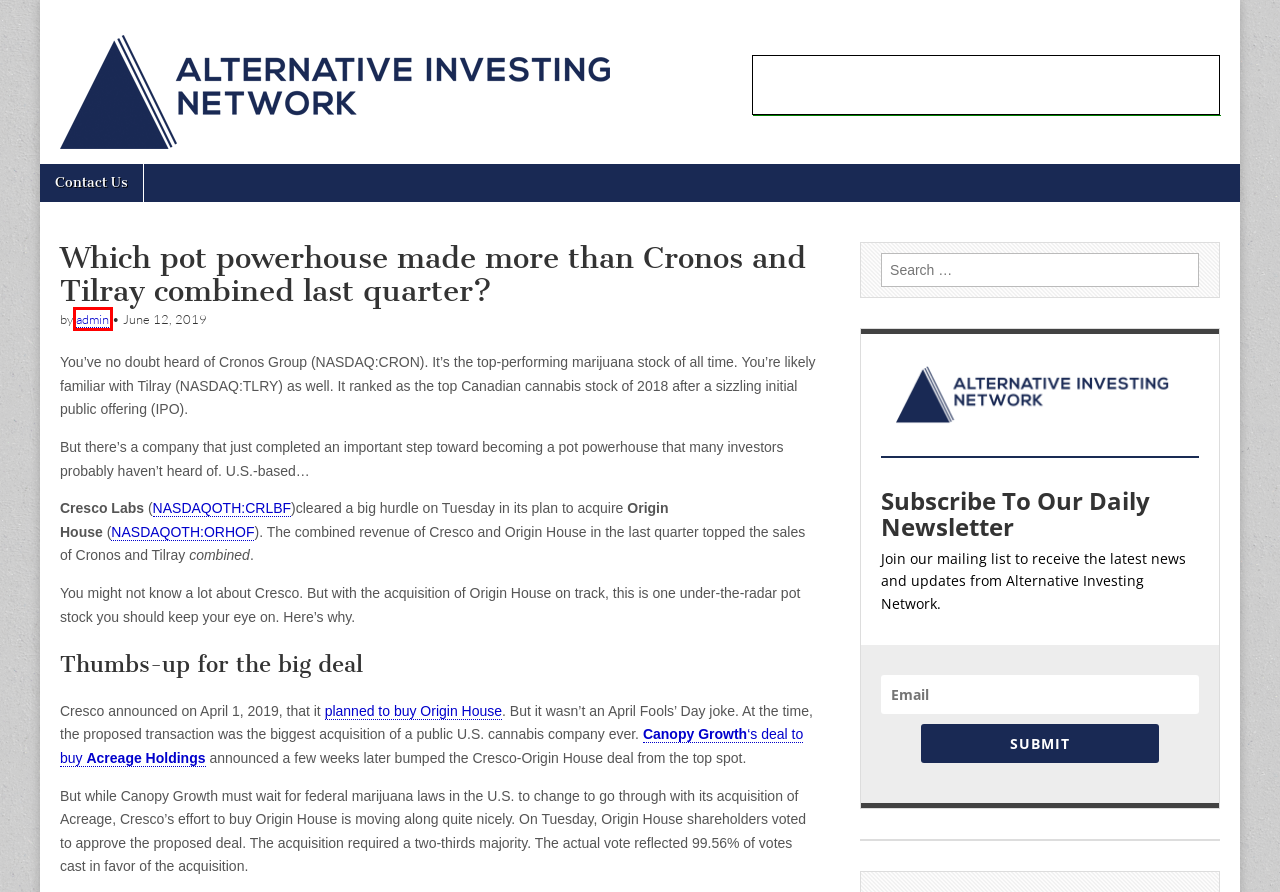Provided is a screenshot of a webpage with a red bounding box around an element. Select the most accurate webpage description for the page that appears after clicking the highlighted element. Here are the candidates:
A. 3 Things You Need to Know About the Biggest Public U.S. Cannabis Acquisition Ever | The Motley Fool
B. admin, Author at Alternative Investing Network
C. Alternative Investing Network -
D. Terms & Conditions - Alternative Investing Network
E. 5 Things to Know About Canopy Growth's Deal to Buy Acreage Holdings | The Motley Fool
F. 3 Popular Pot Stocks That Won't Be Profitable in 2020 - Alternative Investing Network
G. Privacy Policy - Alternative Investing Network
H. Contact Us - Alternative Investing Network

B